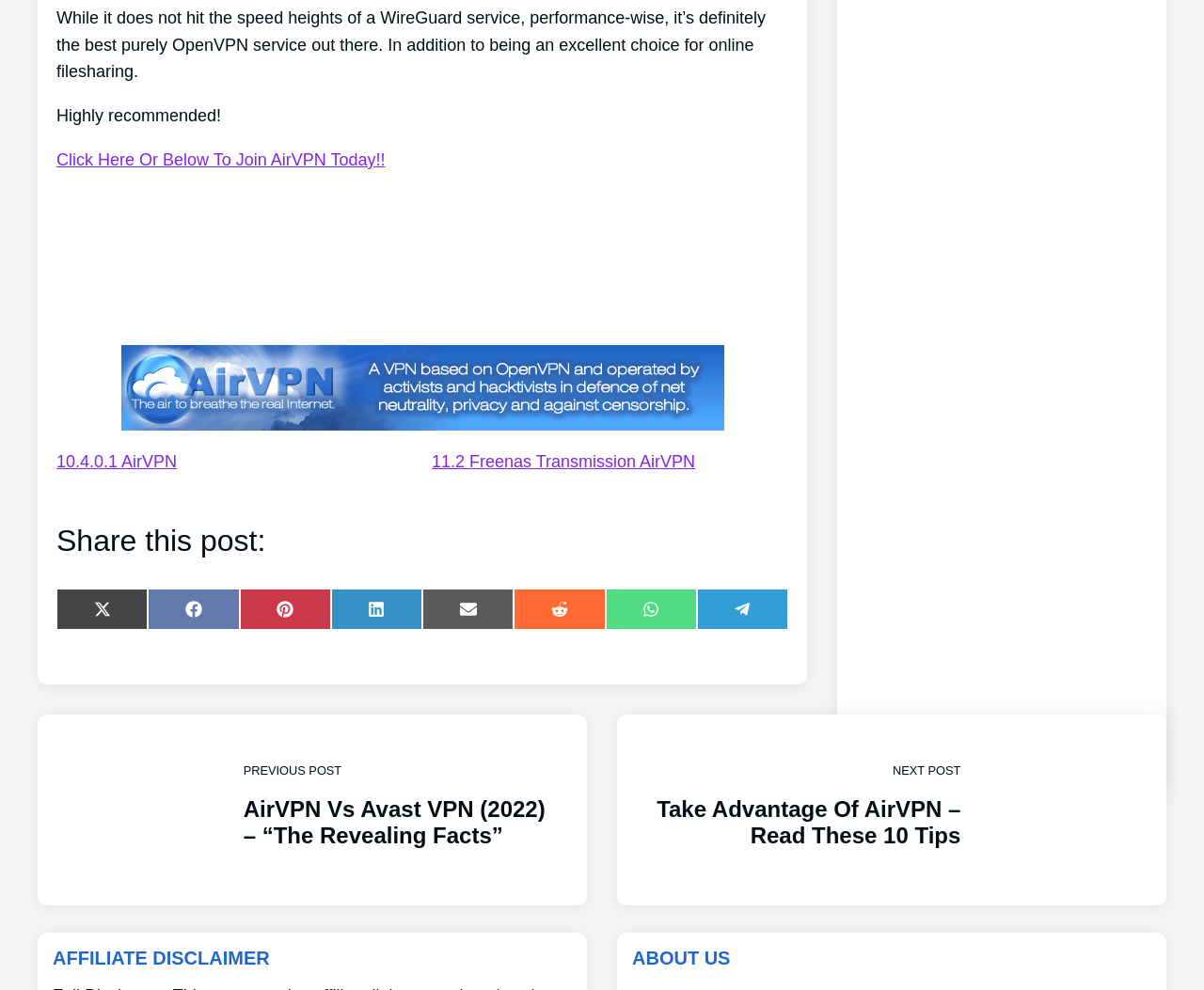Please determine the bounding box coordinates of the element to click in order to execute the following instruction: "Read about AirVPN vs ZenMate". The coordinates should be four float numbers between 0 and 1, specified as [left, top, right, bottom].

[0.08, 0.286, 0.497, 0.305]